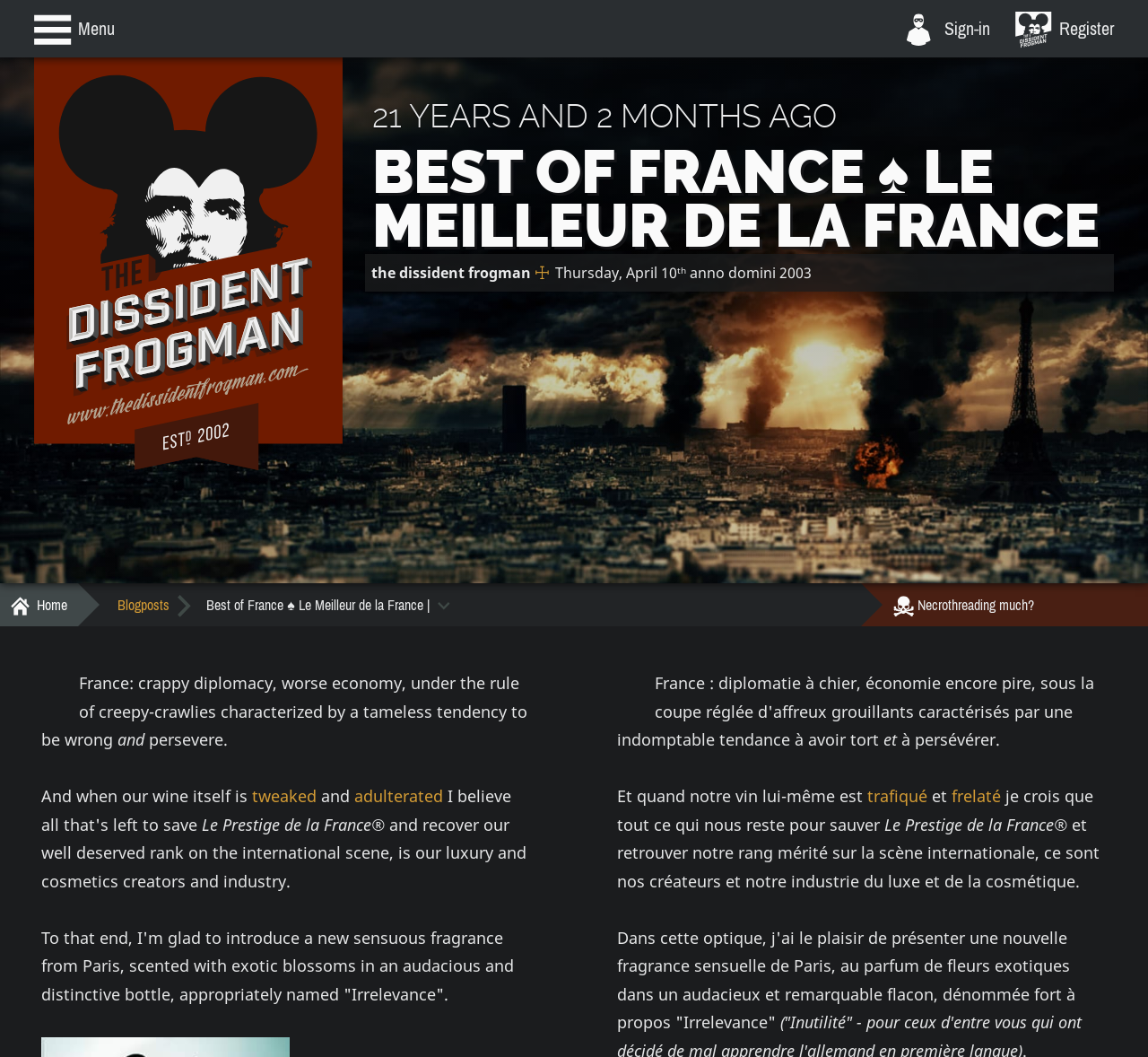Identify the bounding box coordinates for the UI element described as: "Sign-in". The coordinates should be provided as four floats between 0 and 1: [left, top, right, bottom].

[0.784, 0.0, 0.862, 0.054]